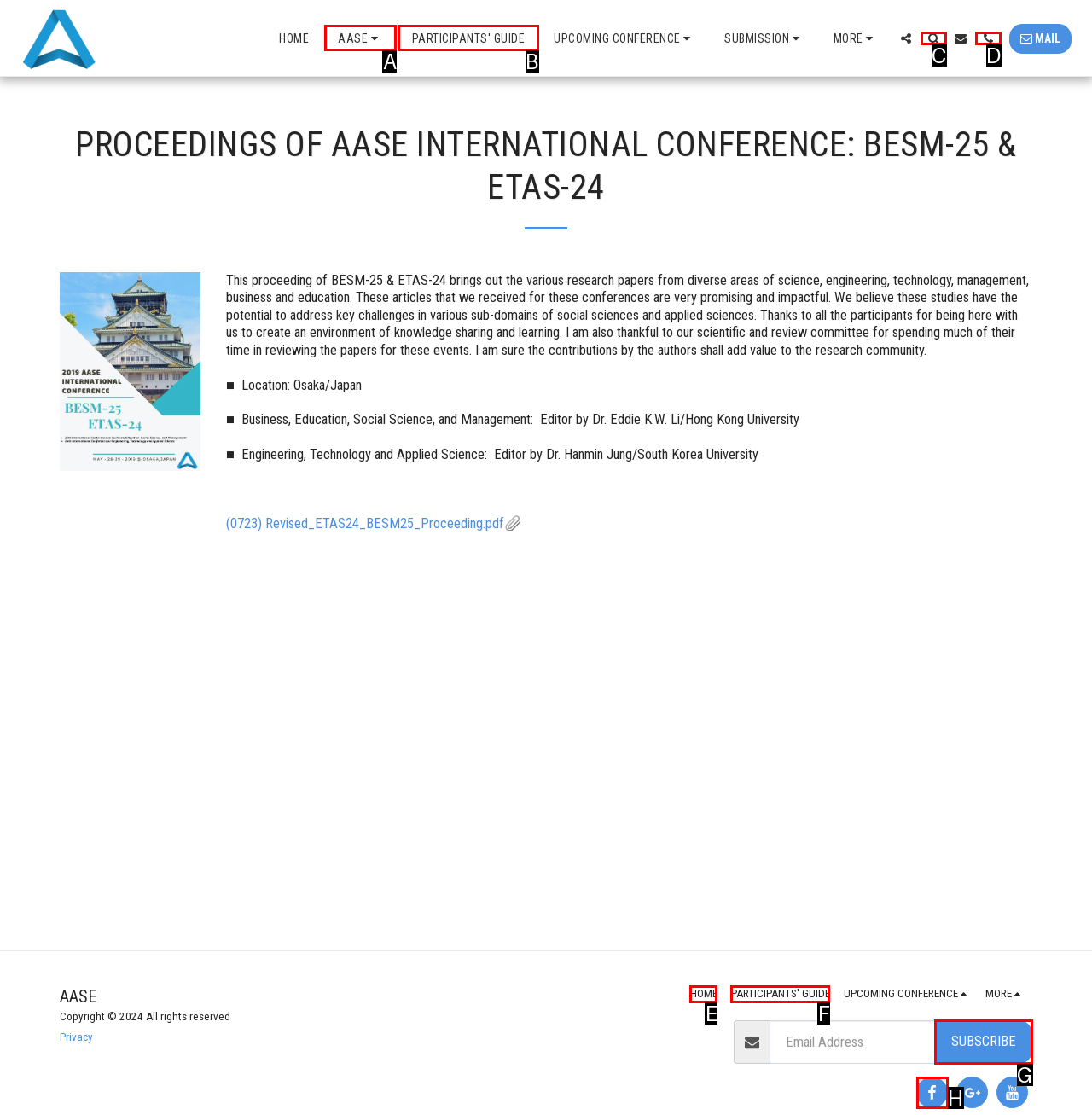Choose the HTML element that best fits the given description: Participants' Guide. Answer by stating the letter of the option.

F